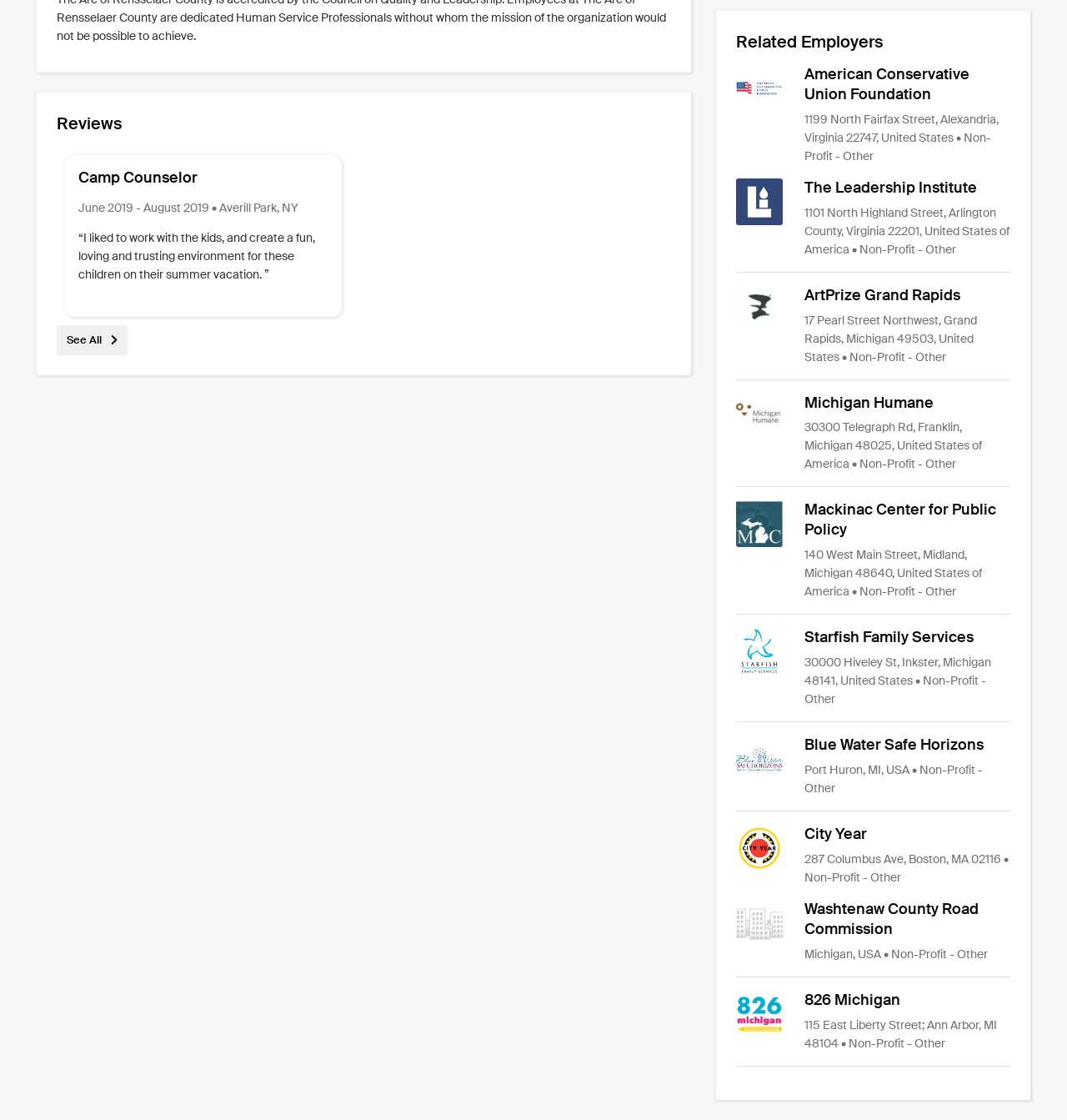Determine the bounding box coordinates for the UI element with the following description: "See All". The coordinates should be four float numbers between 0 and 1, represented as [left, top, right, bottom].

[0.053, 0.297, 0.12, 0.31]